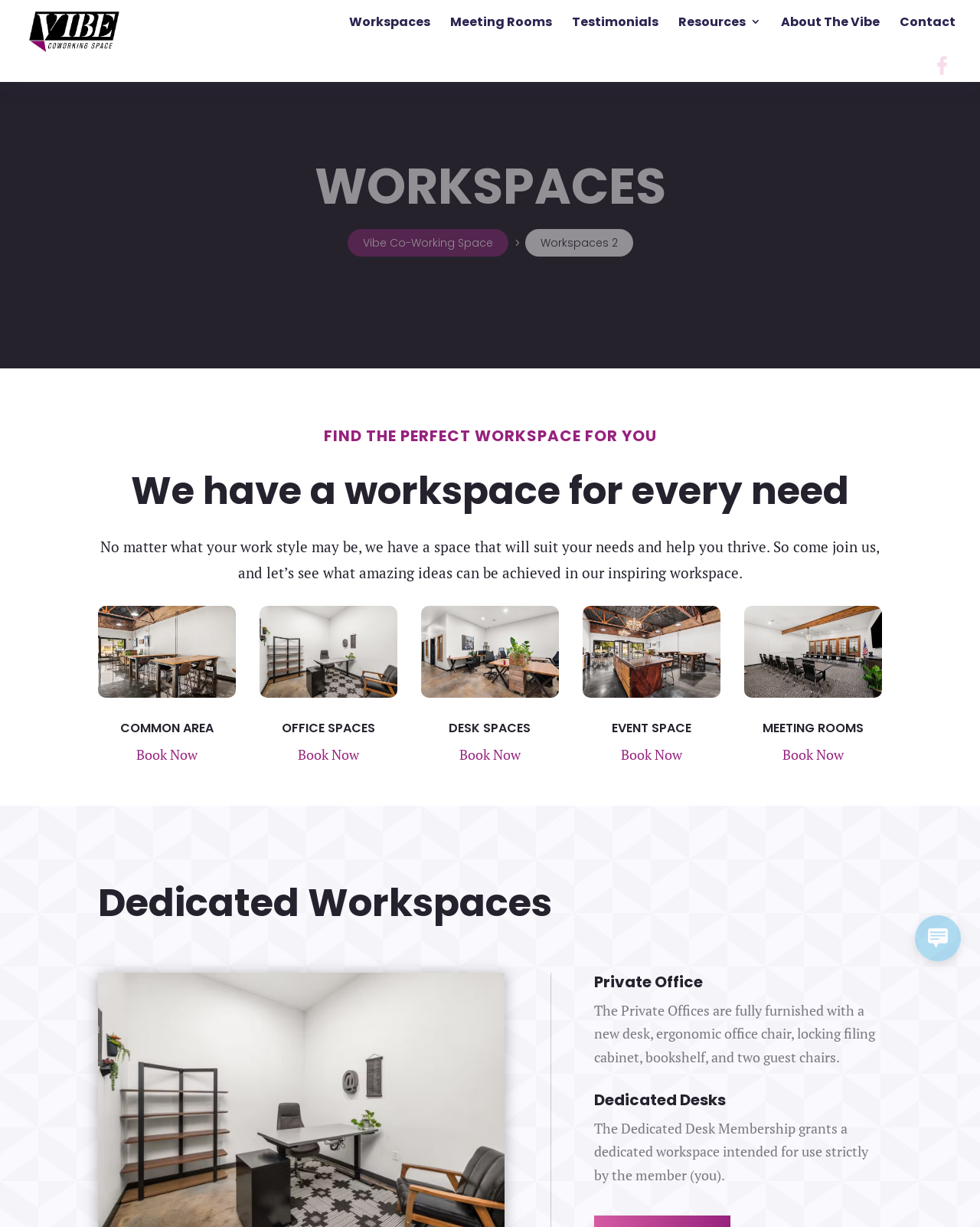Answer the question briefly using a single word or phrase: 
What type of space is Vibe Co-Working offering?

Workspaces